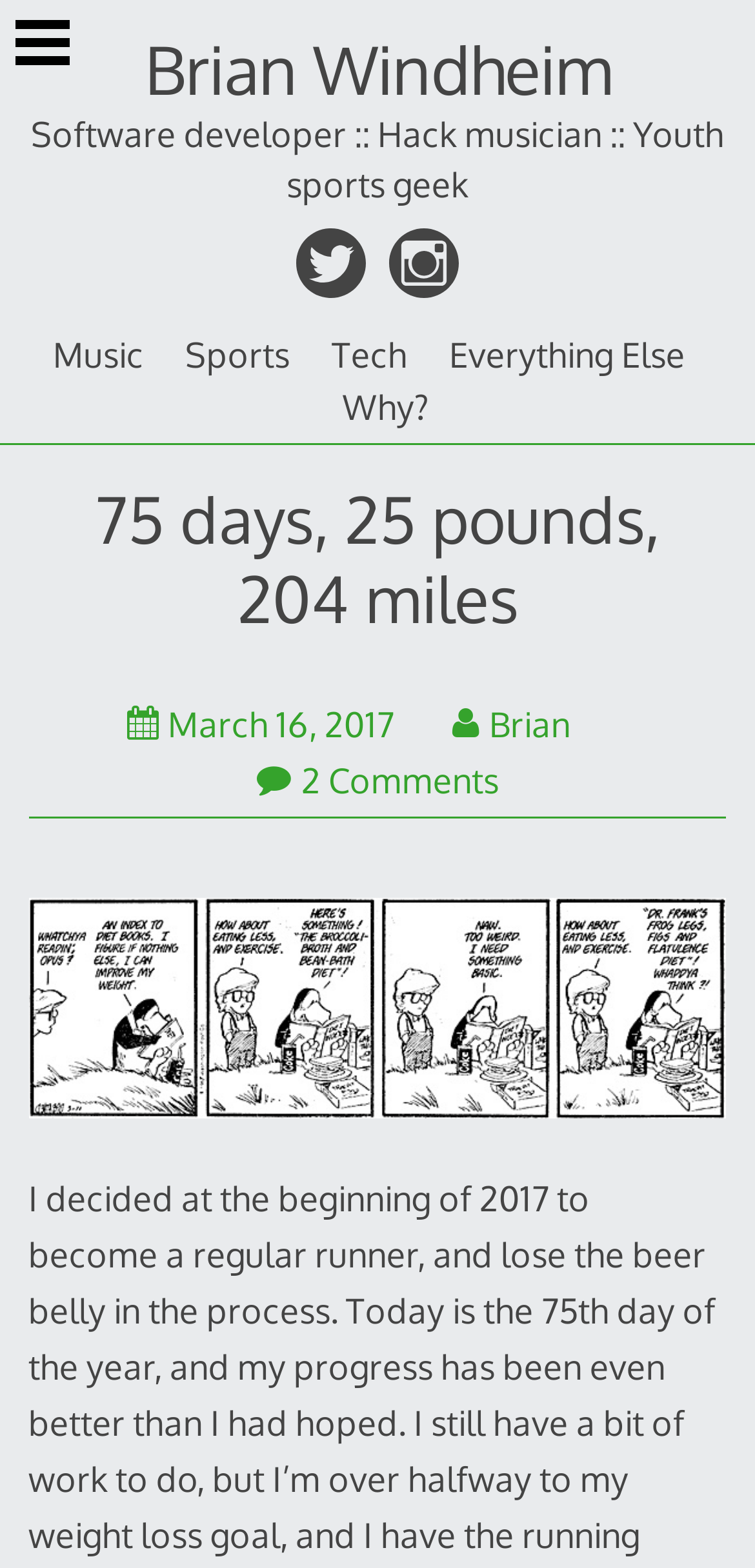Please find the bounding box coordinates for the clickable element needed to perform this instruction: "Visit Brian Windheim's homepage".

[0.191, 0.018, 0.809, 0.071]